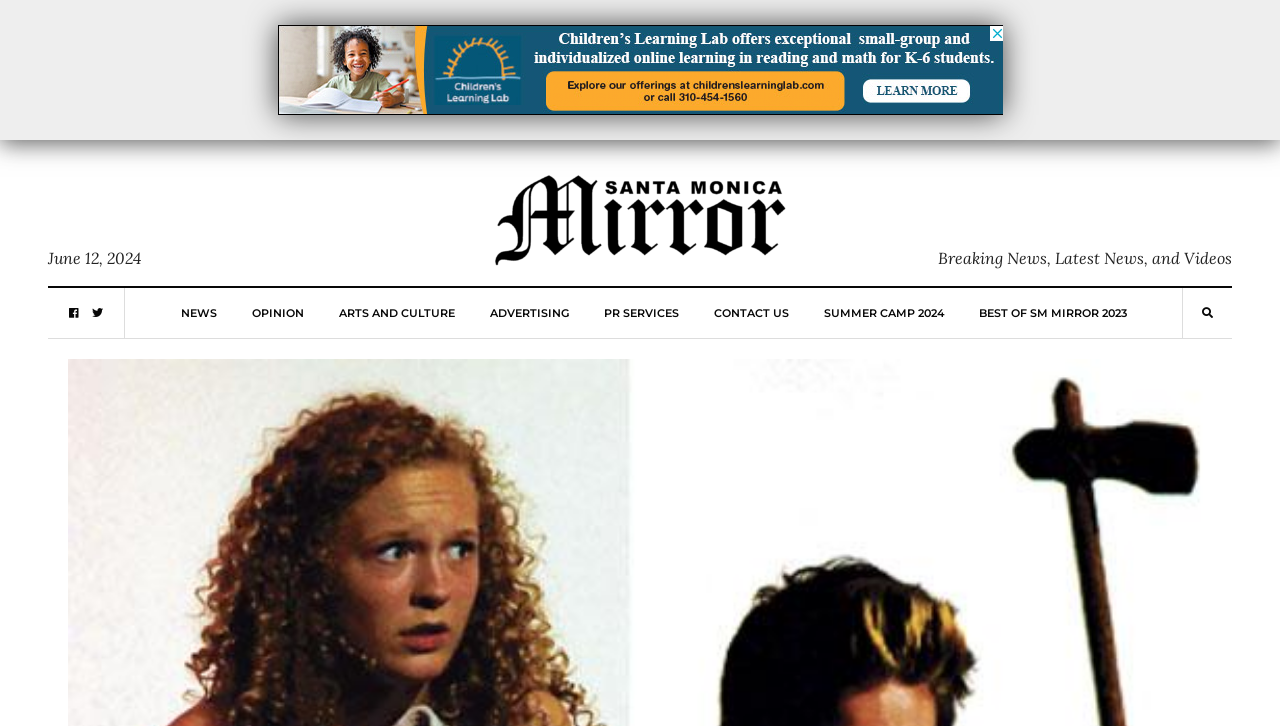What is the date mentioned on the webpage?
We need a detailed and meticulous answer to the question.

I found the date by looking at the StaticText element with the text 'June 12, 2024' at coordinates [0.037, 0.342, 0.11, 0.369].